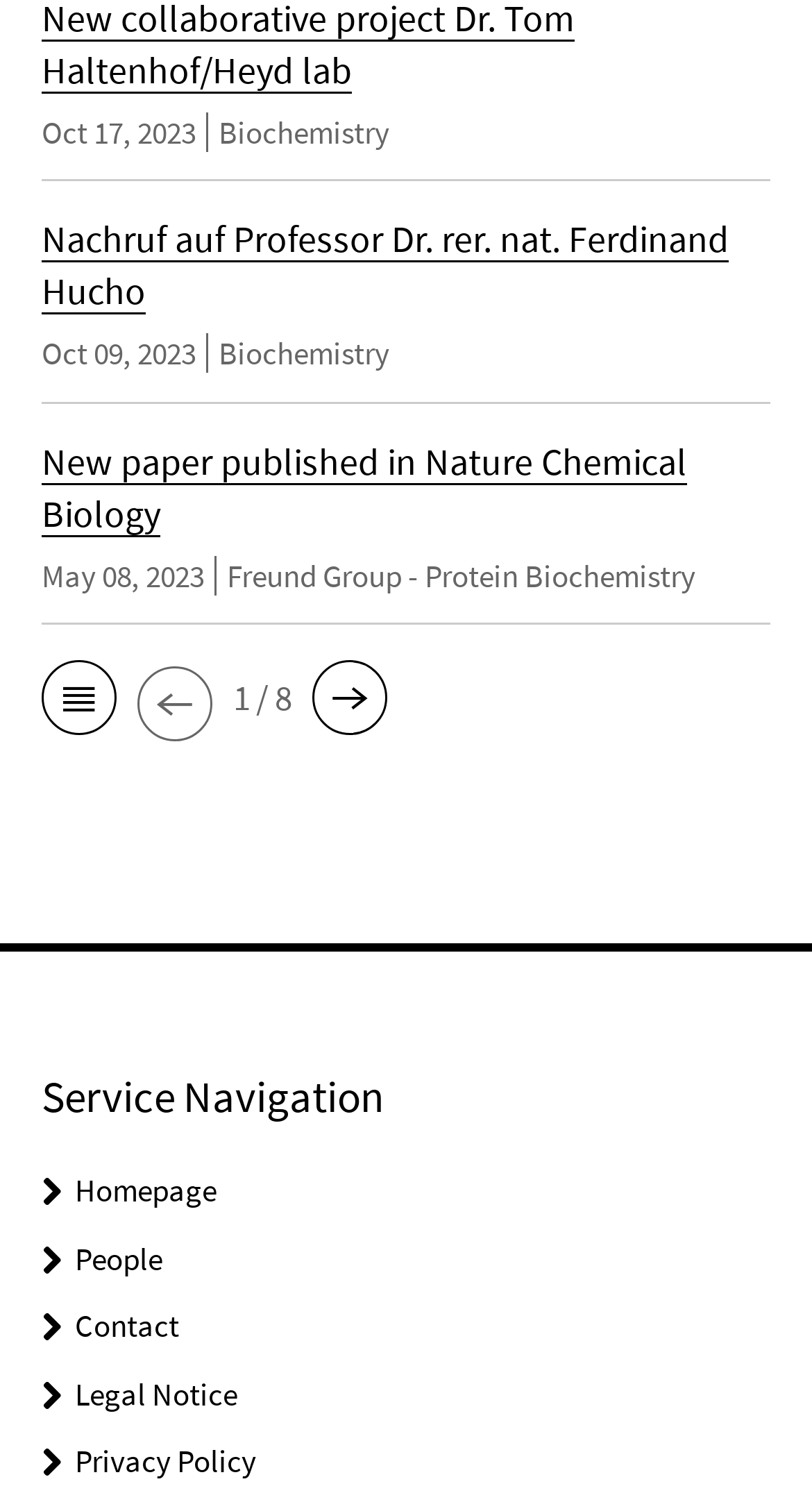Identify the bounding box coordinates of the clickable region to carry out the given instruction: "view Nachruf auf Professor Dr. rer. nat. Ferdinand Hucho".

[0.051, 0.143, 0.949, 0.27]